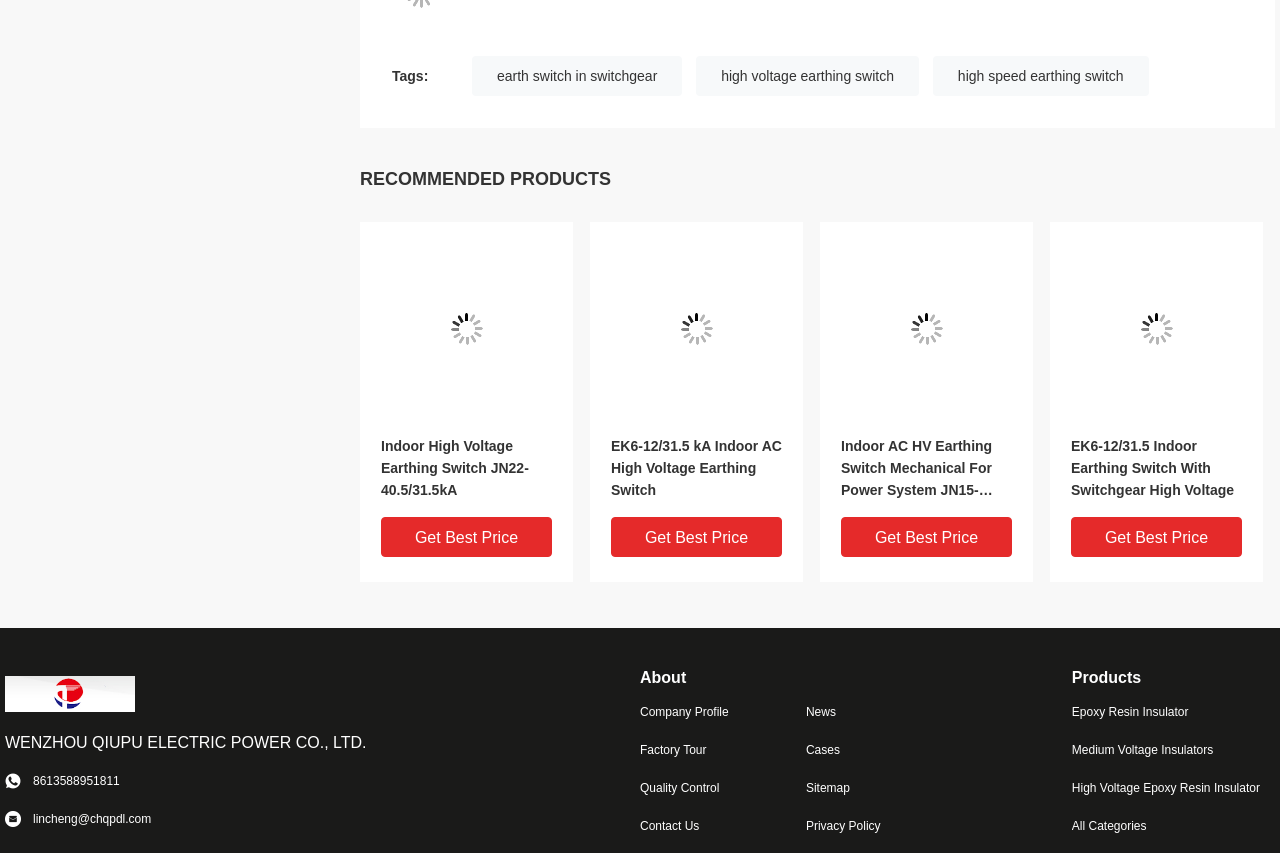What is the purpose of the 'Get Best Price' buttons?
Please provide a single word or phrase based on the screenshot.

To inquire about product prices